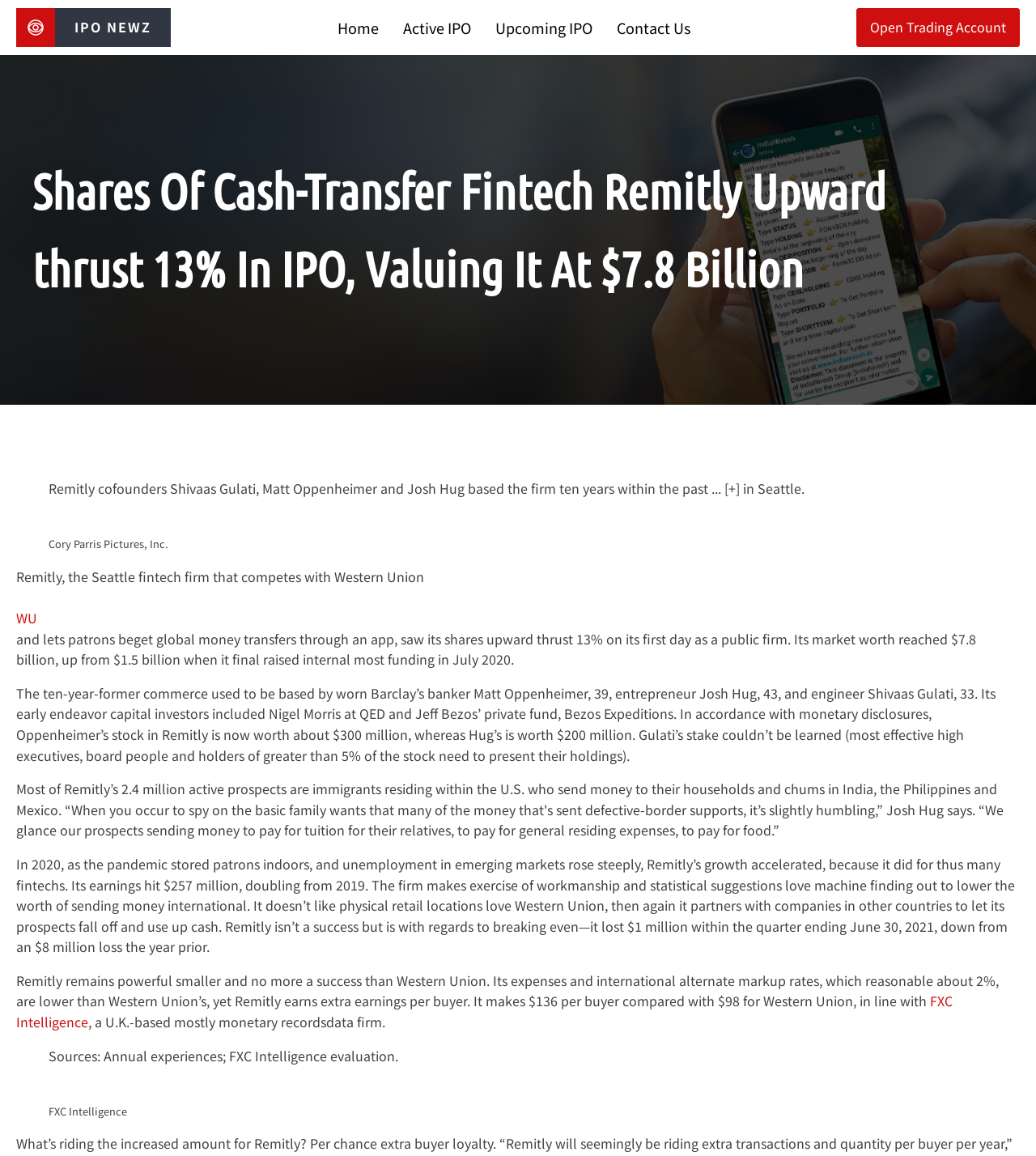Determine the bounding box coordinates of the element's region needed to click to follow the instruction: "Click on 'IPO NEWS'". Provide these coordinates as four float numbers between 0 and 1, formatted as [left, top, right, bottom].

[0.016, 0.007, 0.165, 0.041]